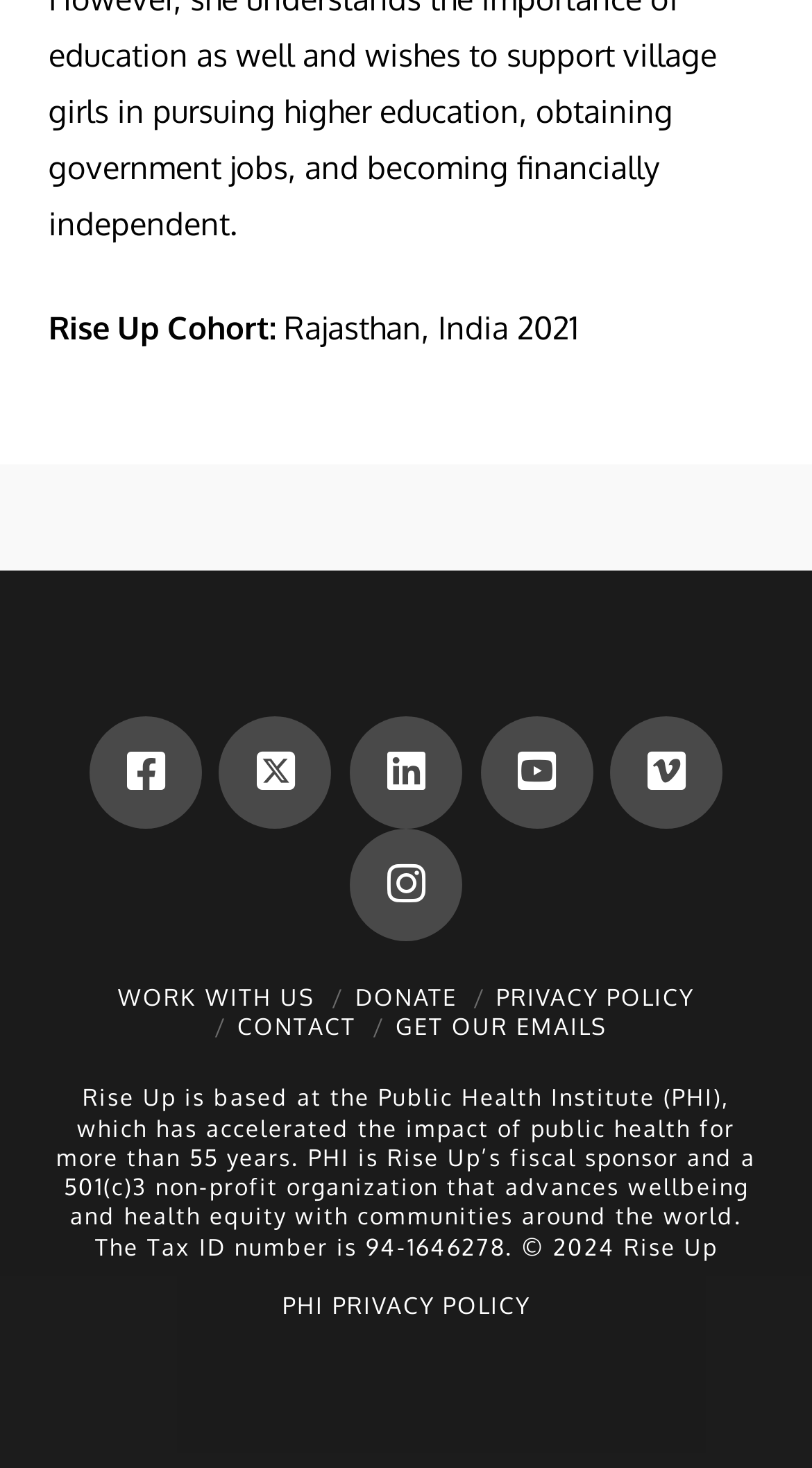What is the Tax ID number of PHI?
Examine the image closely and answer the question with as much detail as possible.

I found a StaticText element that mentions 'The Tax ID number is 94-1646278.' which is related to PHI, so I infer that the Tax ID number of PHI is 94-1646278.